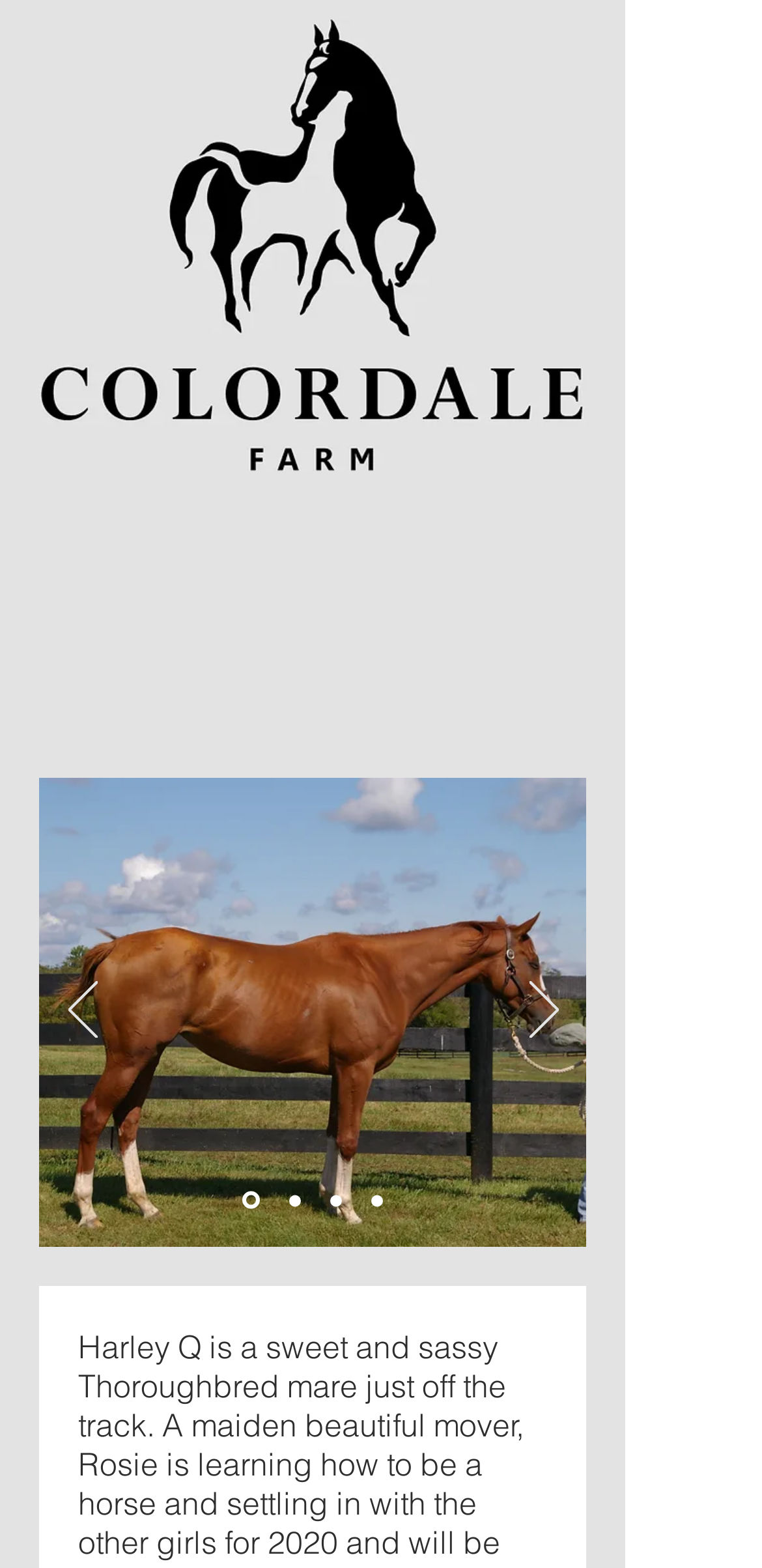How many slides are available in the slideshow?
Based on the image, give a one-word or short phrase answer.

4